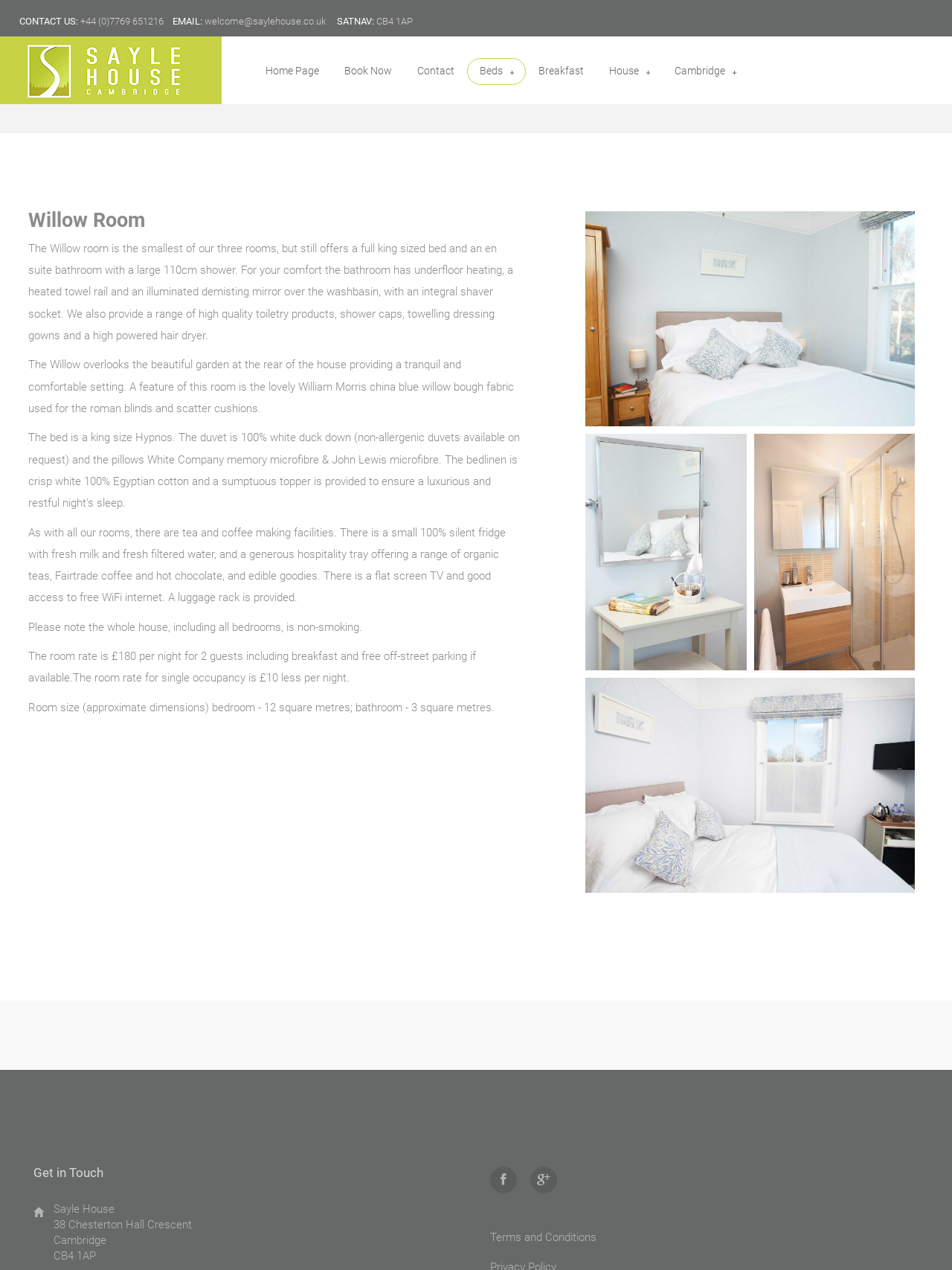Please identify the bounding box coordinates of the region to click in order to complete the task: "Zoom in the image". The coordinates must be four float numbers between 0 and 1, specified as [left, top, right, bottom].

[0.73, 0.236, 0.84, 0.255]